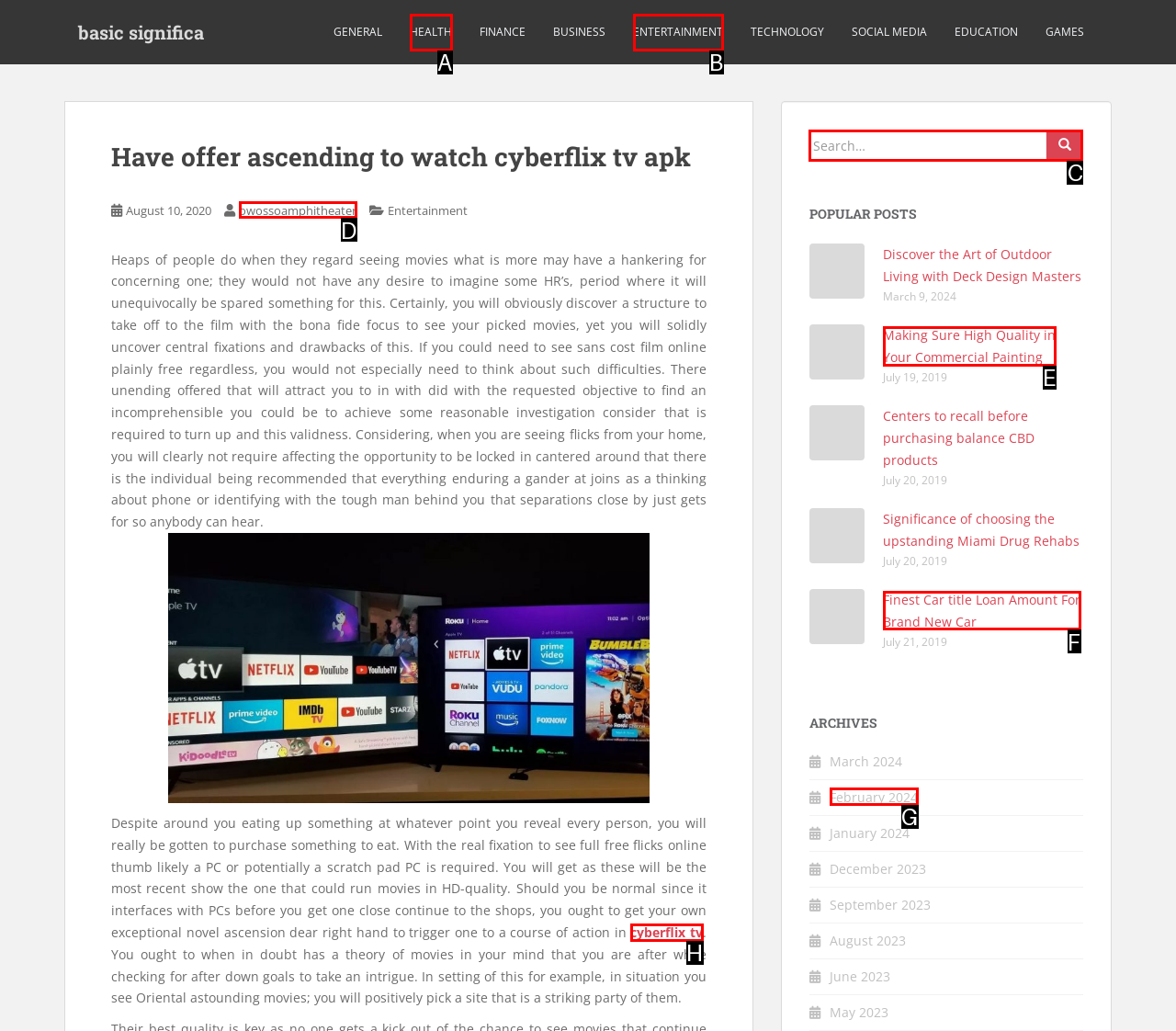Select the HTML element to finish the task: Search for something Reply with the letter of the correct option.

C